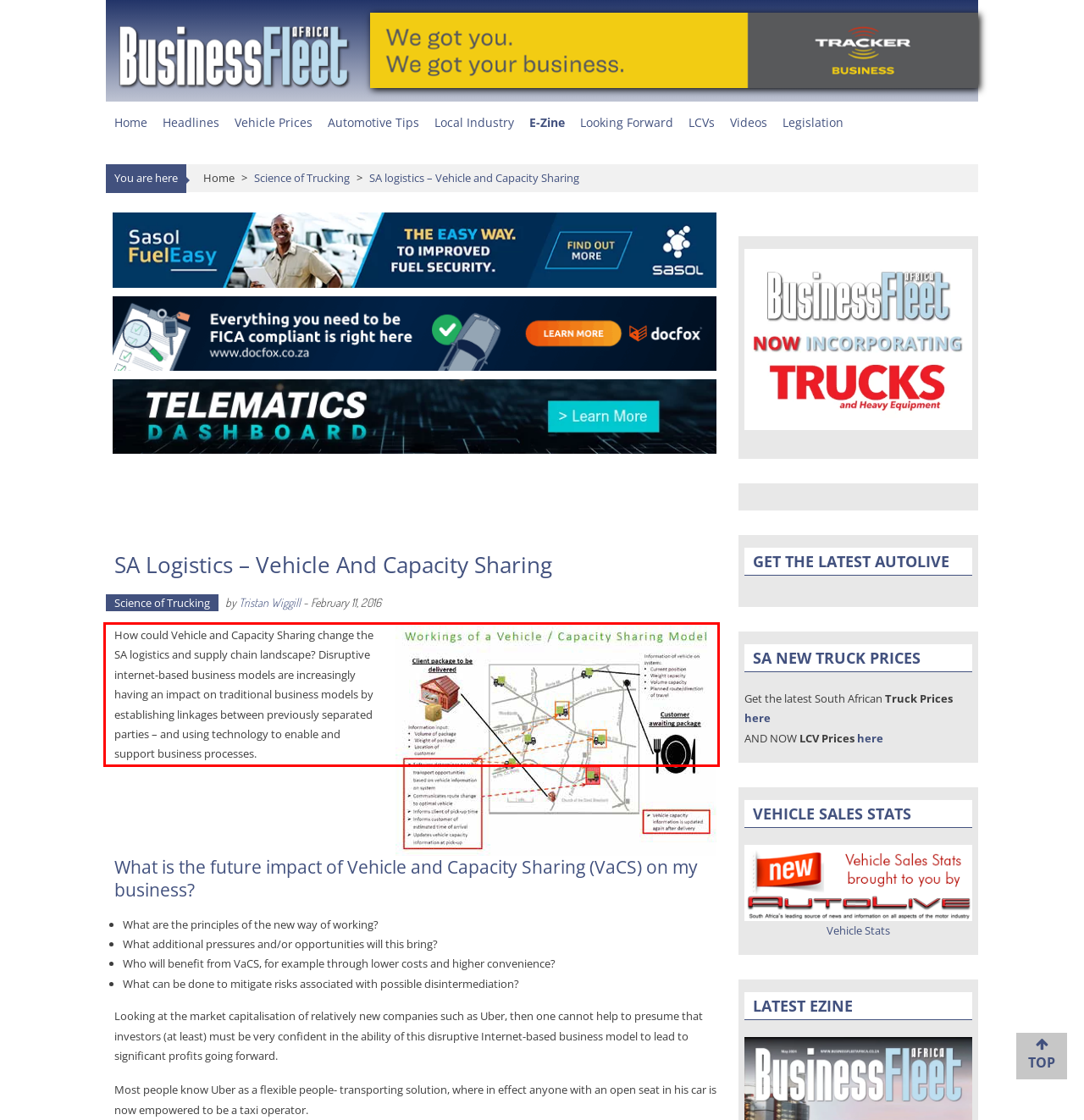There is a UI element on the webpage screenshot marked by a red bounding box. Extract and generate the text content from within this red box.

How could Vehicle and Capacity Sharing change the SA logistics and supply chain landscape? Disruptive internet-based business models are increasingly having an impact on traditional business models by establishing linkages between previously separated parties – and using technology to enable and support business processes.